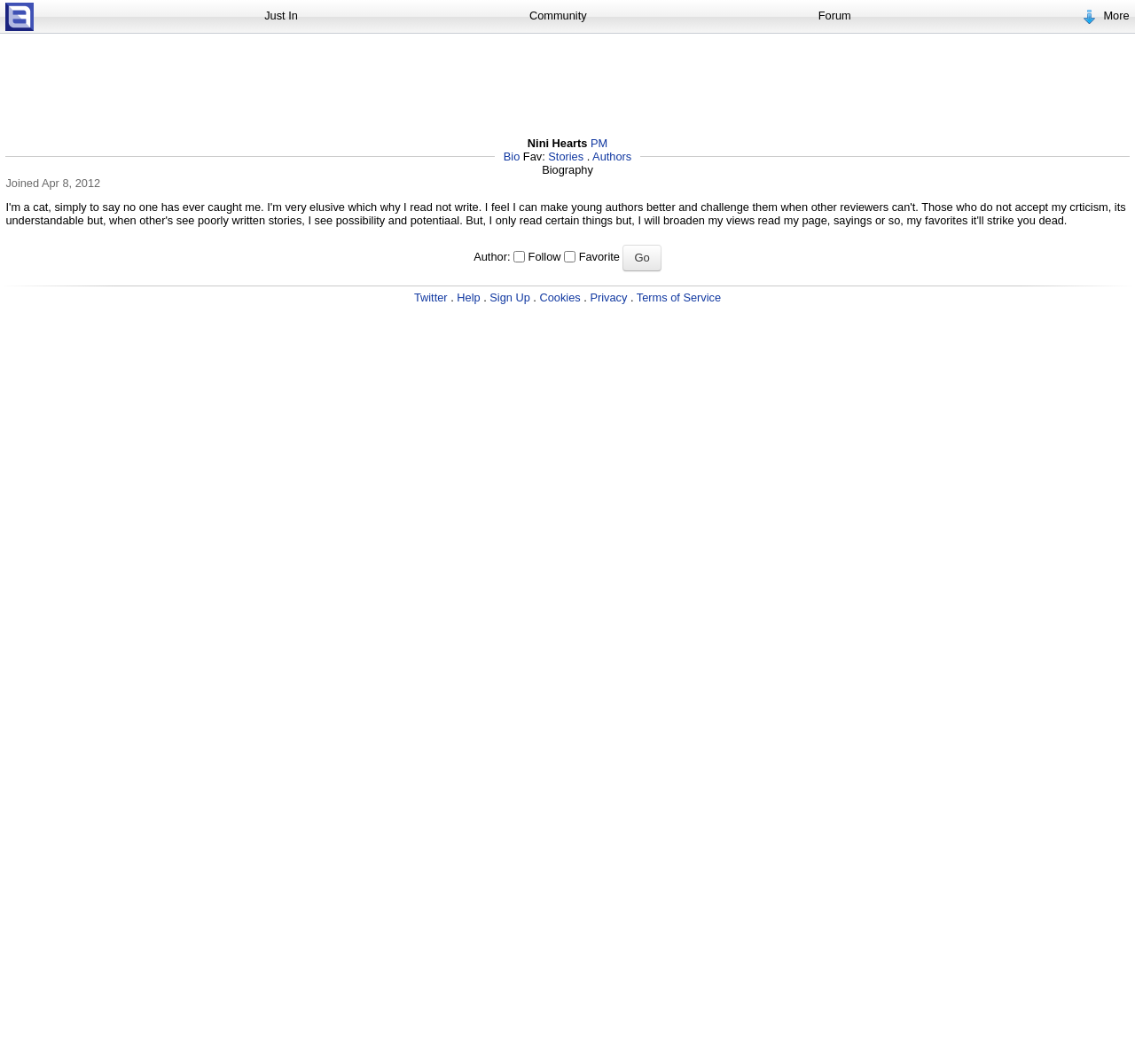Find the bounding box coordinates for the area you need to click to carry out the instruction: "Go to Twitter". The coordinates should be four float numbers between 0 and 1, indicated as [left, top, right, bottom].

[0.365, 0.274, 0.394, 0.286]